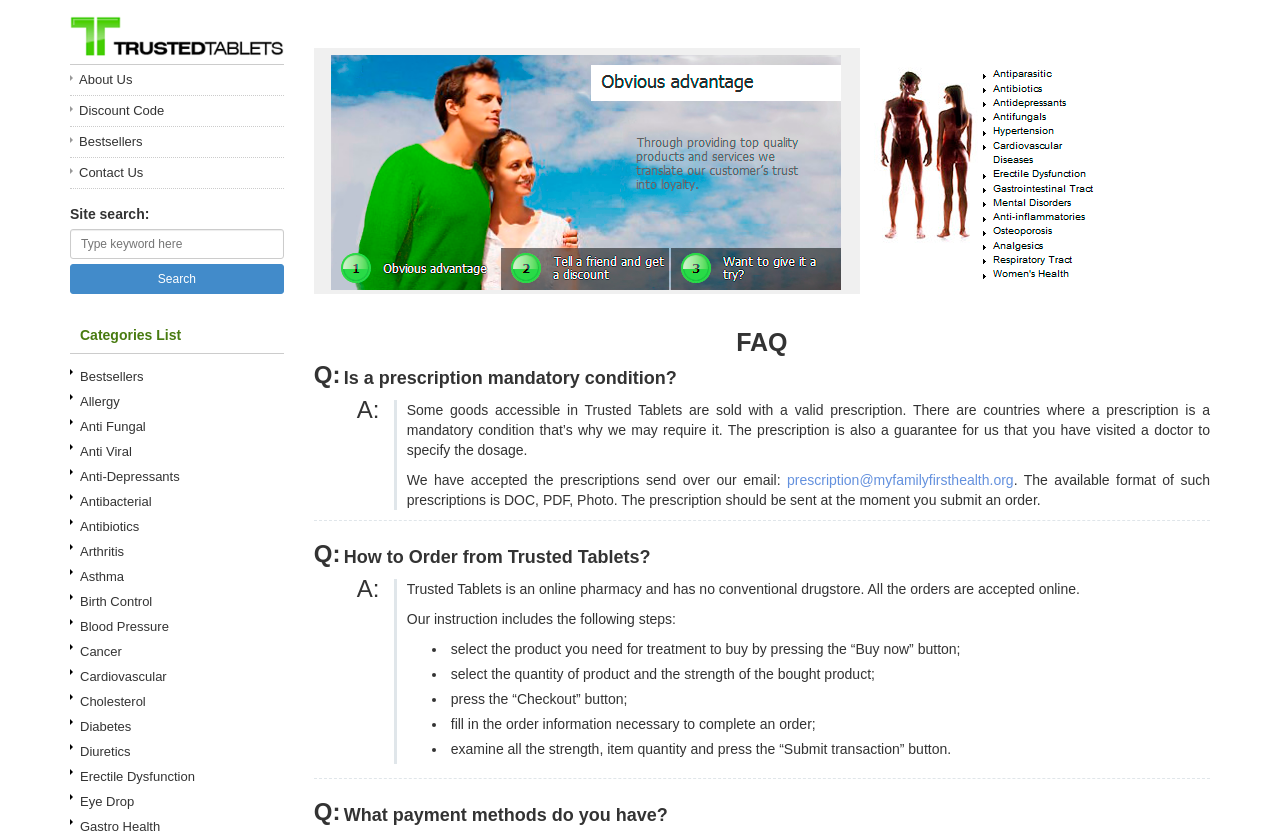How many categories are listed on the webpage?
Look at the image and respond with a one-word or short phrase answer.

24